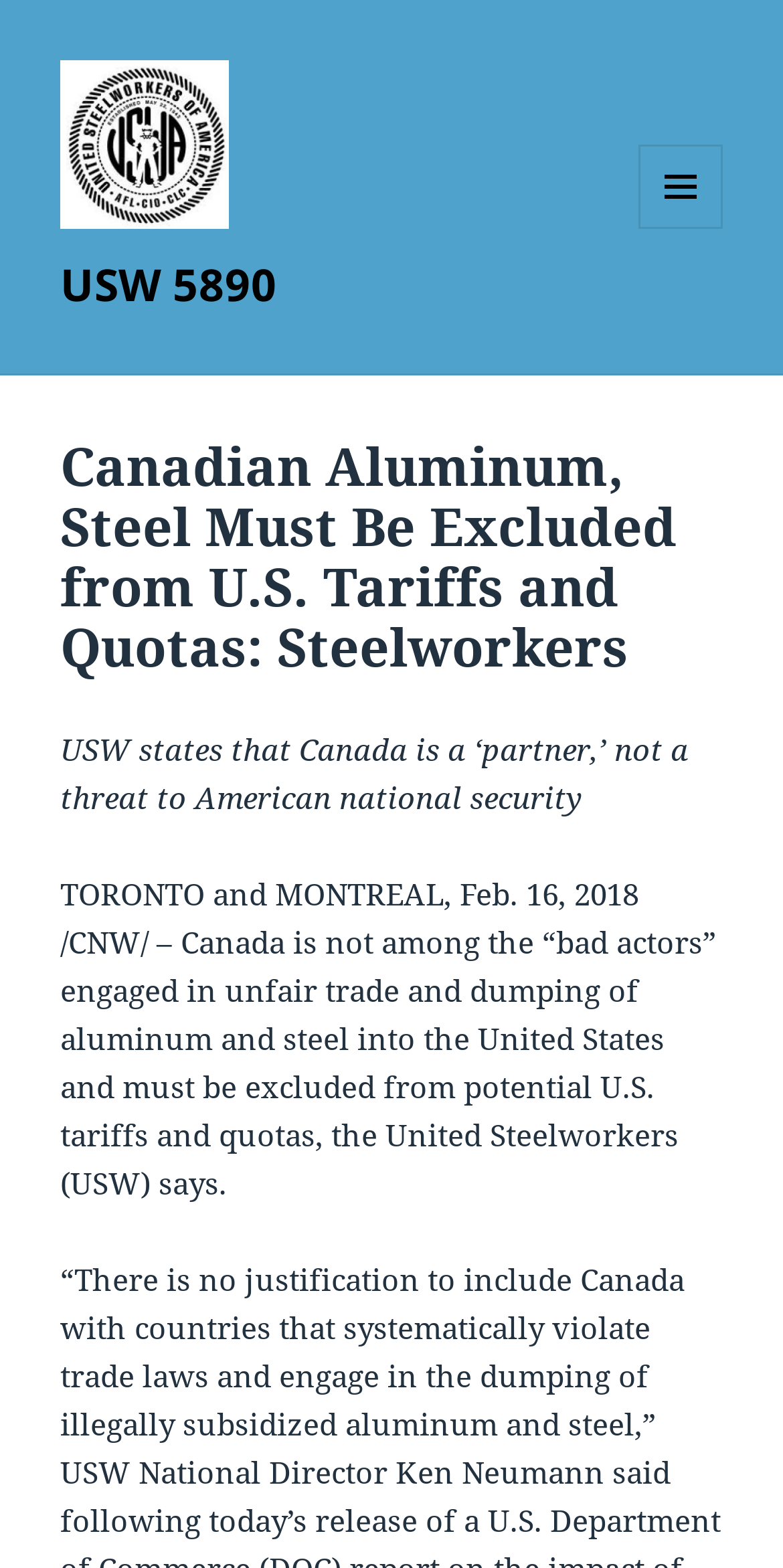How many cities are mentioned in the article?
Relying on the image, give a concise answer in one word or a brief phrase.

2